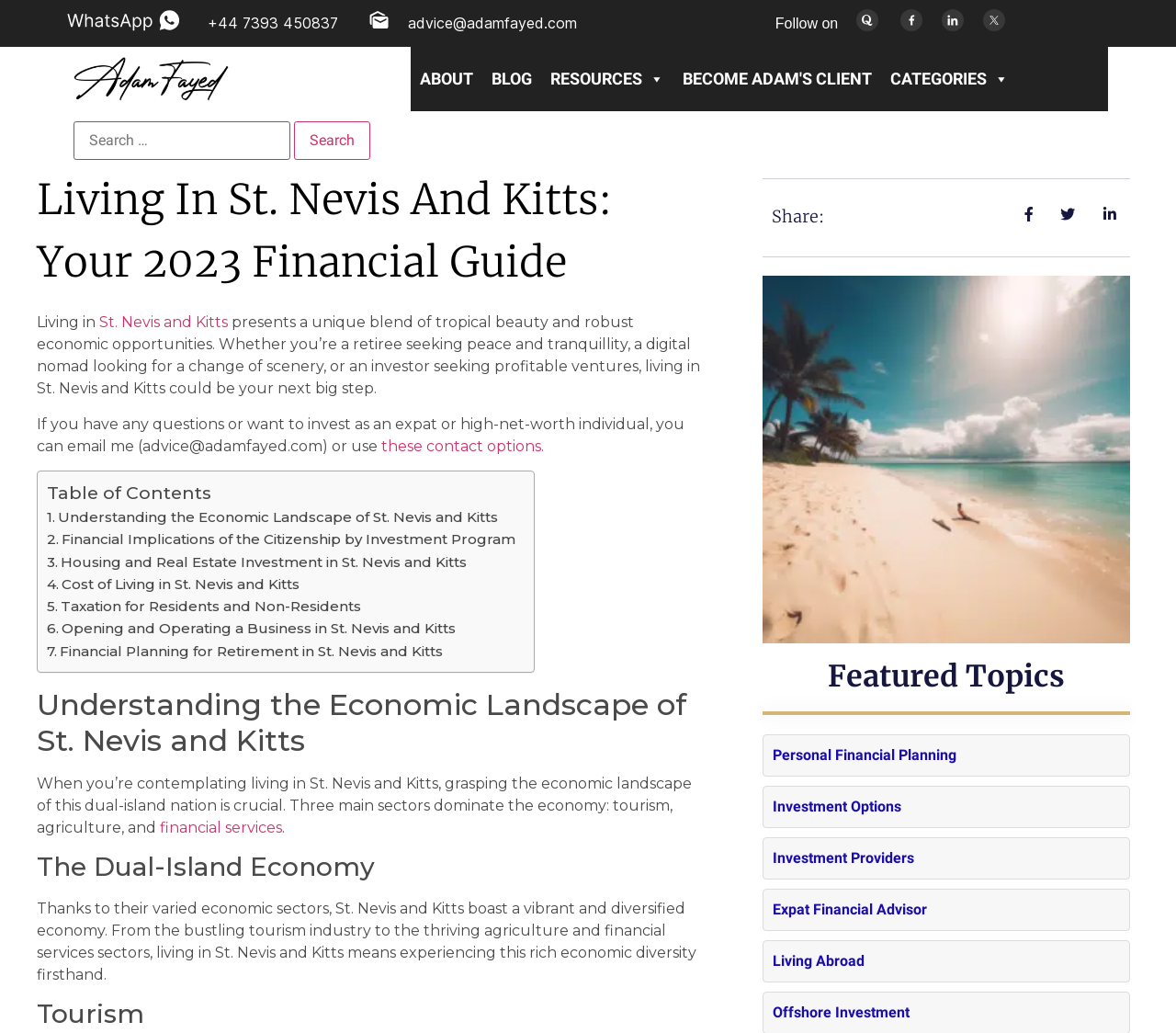How many social media links are in the 'Follow on' section?
Please elaborate on the answer to the question with detailed information.

I found the 'Follow on' section by looking at the StaticText element with the content 'Follow on'. Then, I counted the number of link elements inside this section, which are 4 in total, each representing a social media platform.